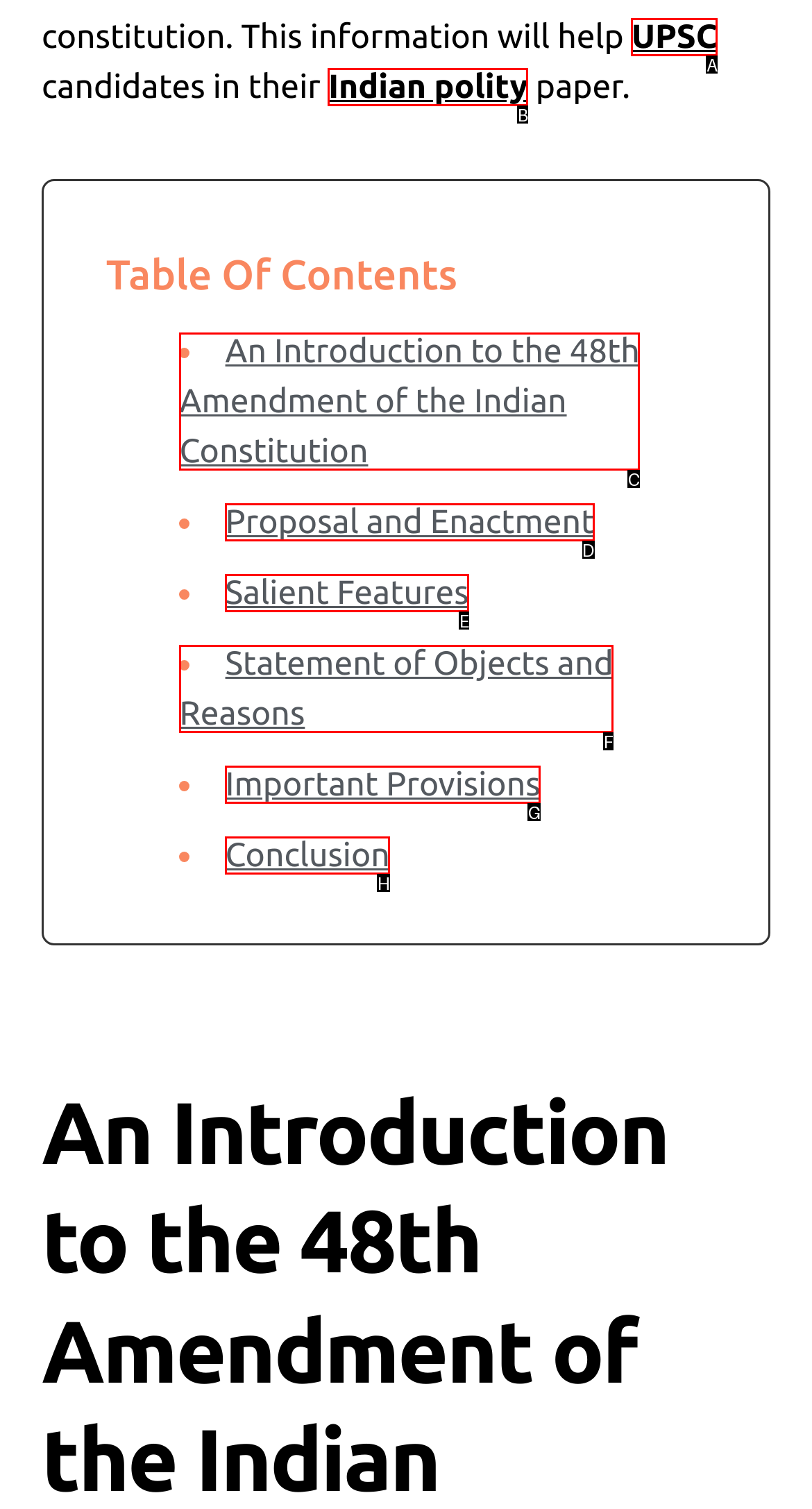Determine which HTML element fits the description: UPSC. Answer with the letter corresponding to the correct choice.

A